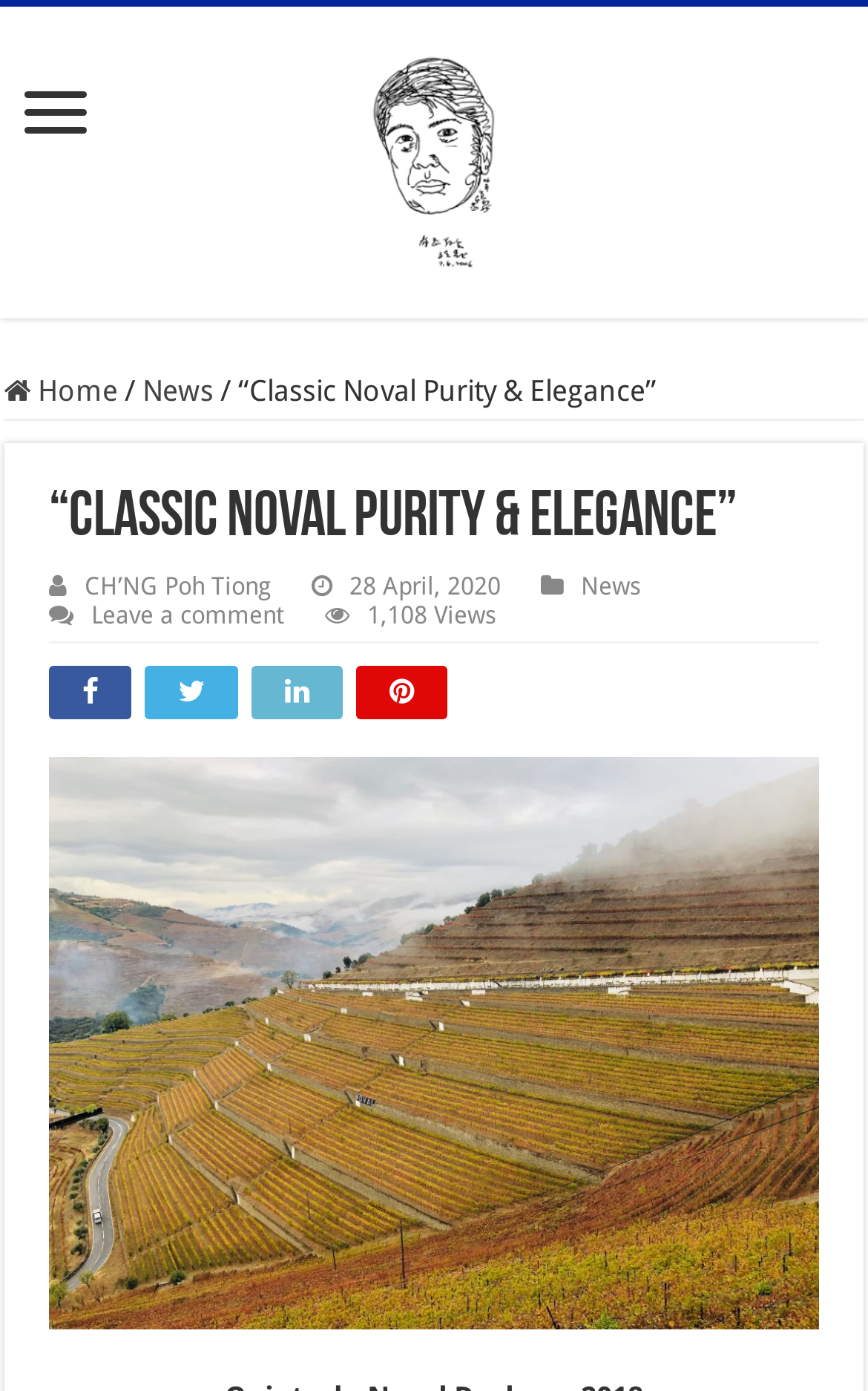What is the name of the wine estate mentioned in the article?
Provide a detailed answer to the question, using the image to inform your response.

I determined the name of the wine estate by looking at the context of the article and the mention of 'Classic Noval Purity & Elegance' in the heading element, which suggests that Quinta do Noval is the wine estate being referred to.